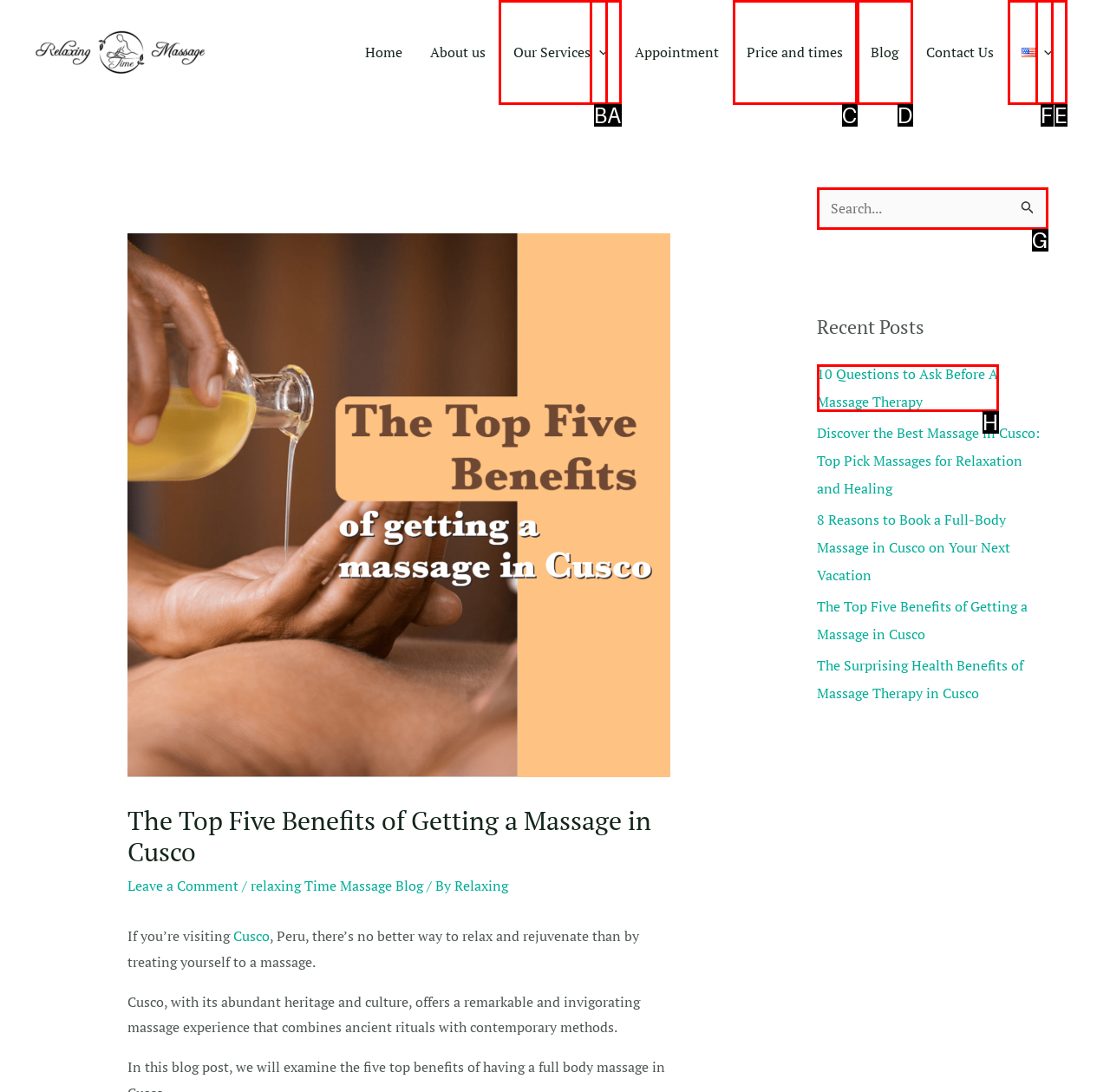Select the correct UI element to click for this task: Search for something.
Answer using the letter from the provided options.

G